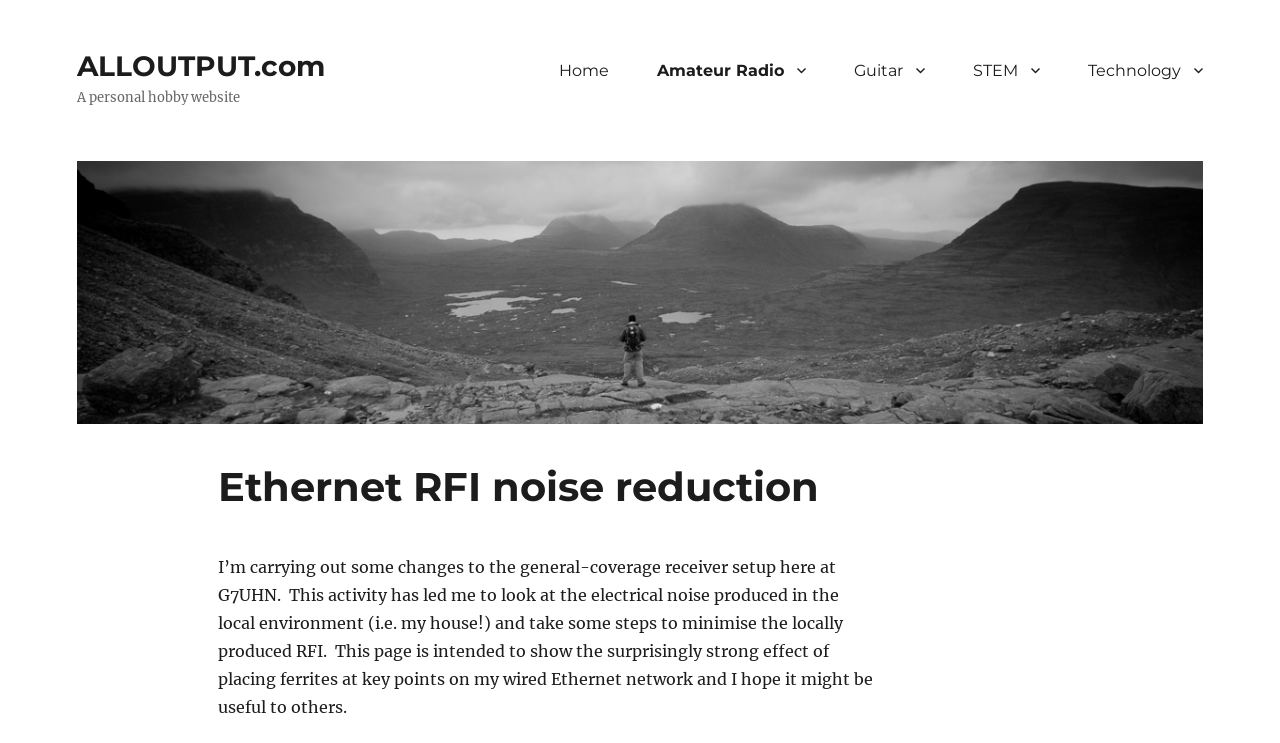Please determine the bounding box coordinates for the element with the description: "Amateur Radio".

[0.487, 0.066, 0.64, 0.122]